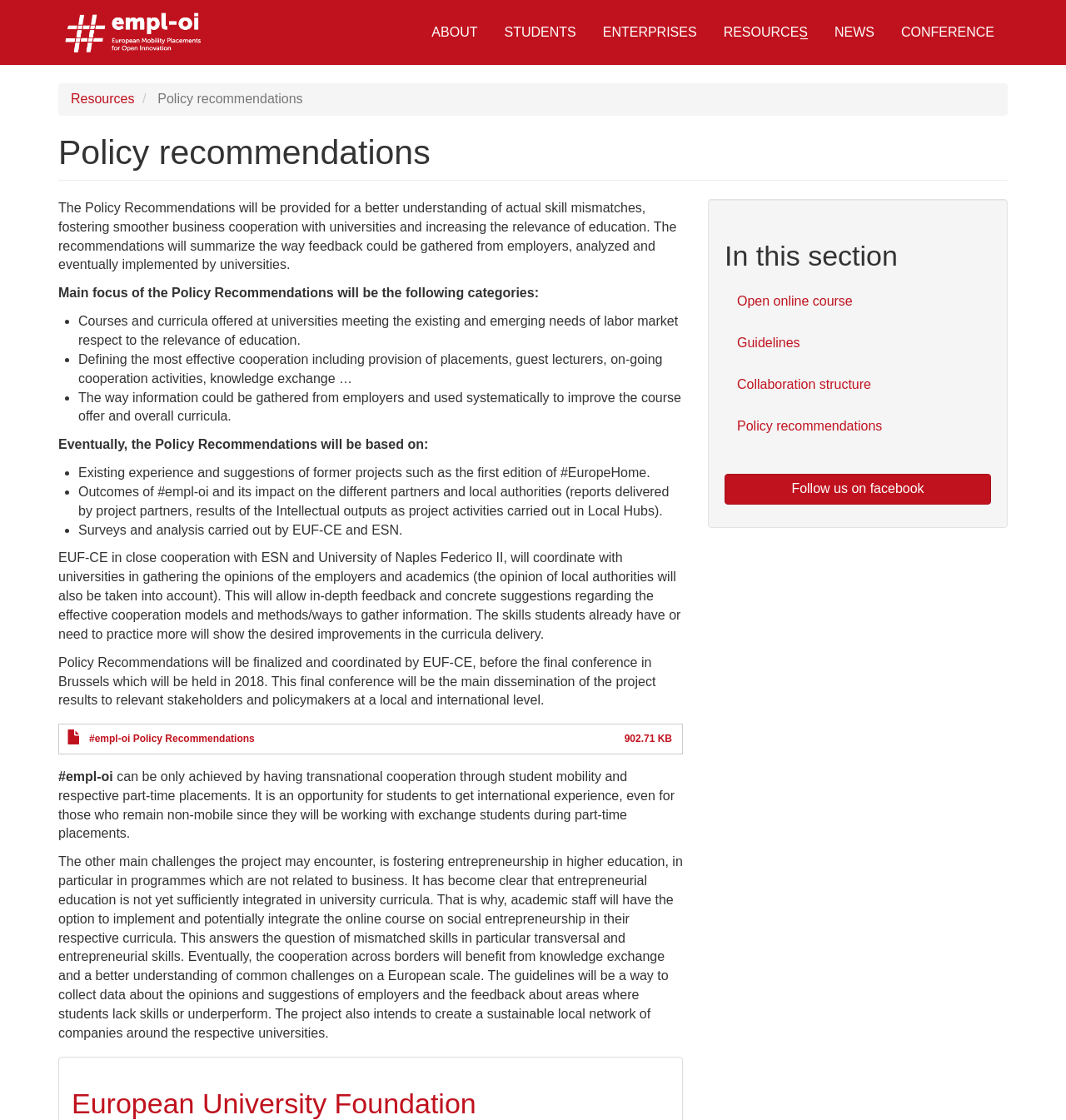Please find the bounding box coordinates of the element that you should click to achieve the following instruction: "Follow the 'European University Foundation' link". The coordinates should be presented as four float numbers between 0 and 1: [left, top, right, bottom].

[0.067, 0.971, 0.447, 0.999]